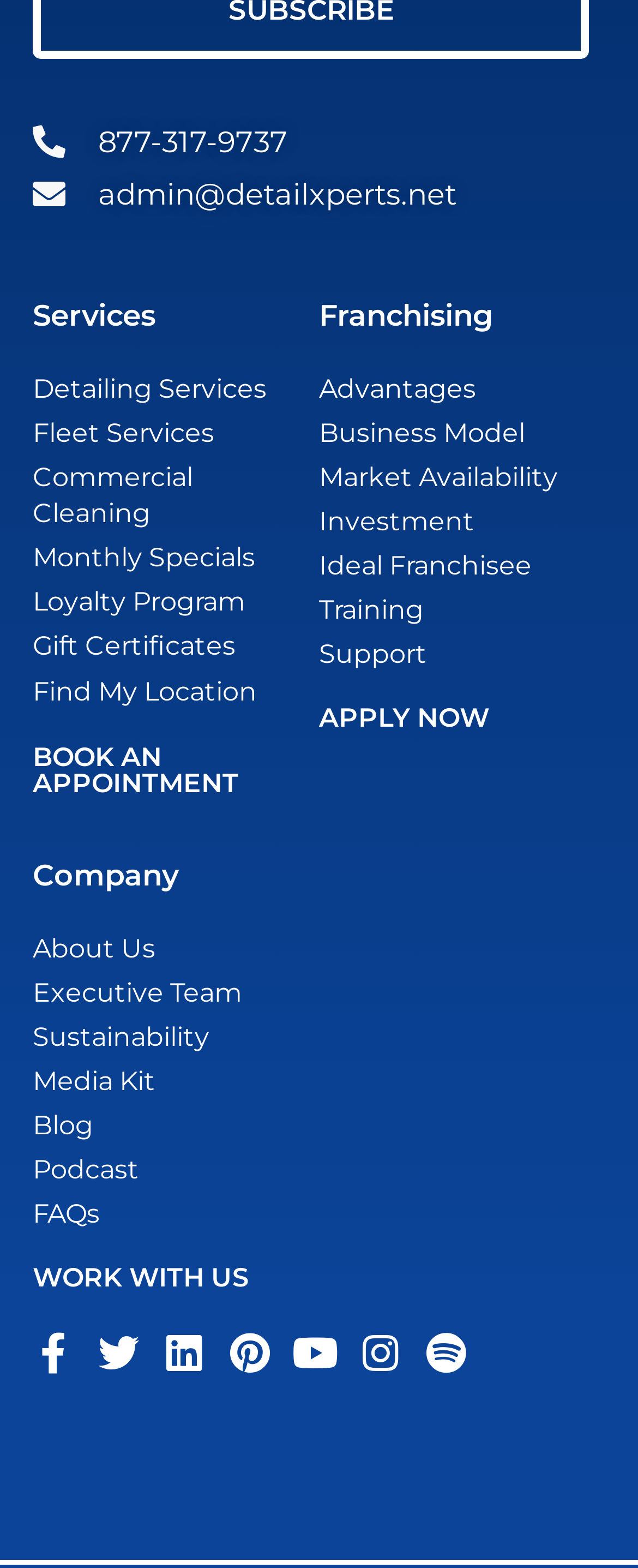Please determine the bounding box coordinates of the element to click on in order to accomplish the following task: "Visit Facebook page". Ensure the coordinates are four float numbers ranging from 0 to 1, i.e., [left, top, right, bottom].

[0.051, 0.85, 0.115, 0.876]